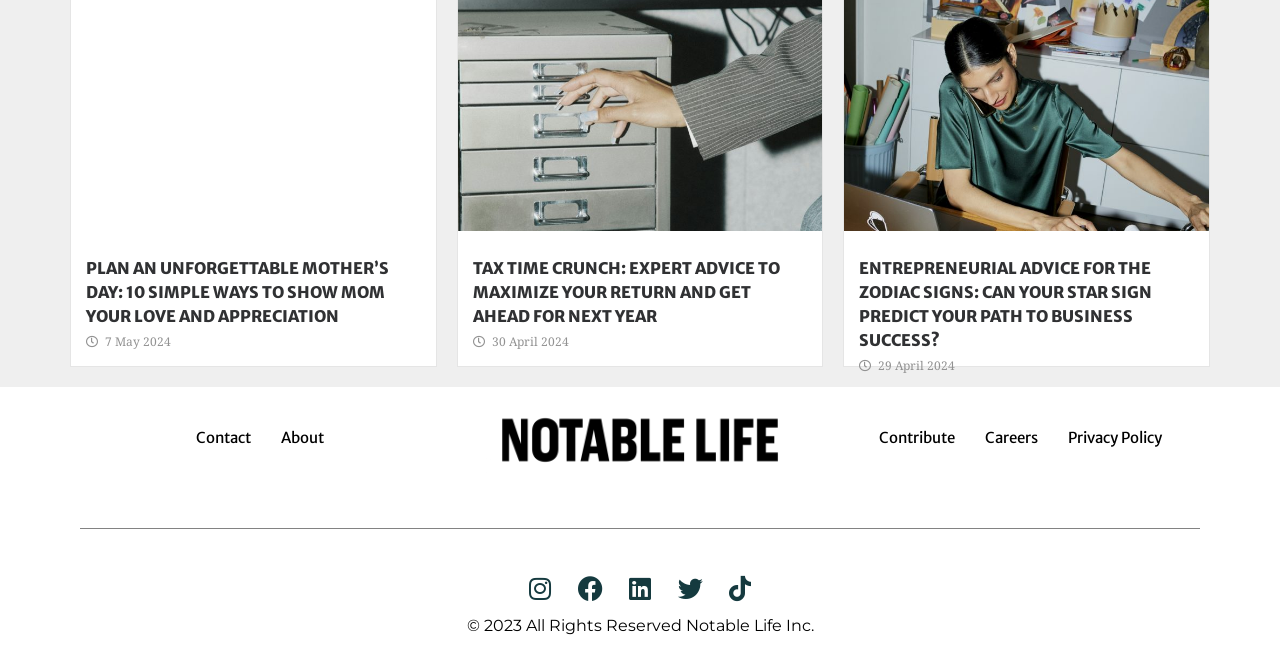What is the purpose of the 'Contribute' link?
Based on the visual content, answer with a single word or a brief phrase.

To submit content